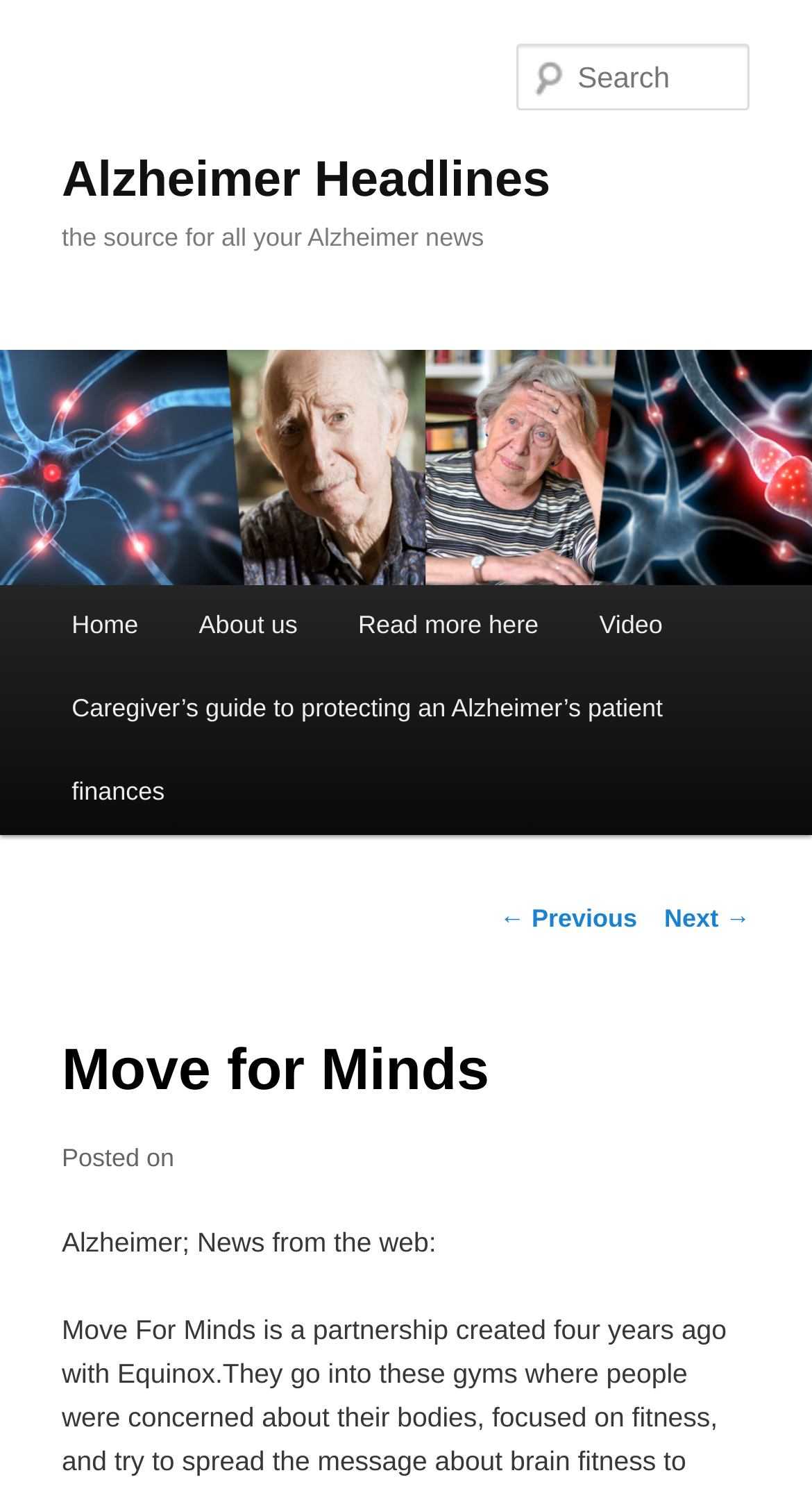Find the bounding box coordinates for the area that must be clicked to perform this action: "Contact Us".

None